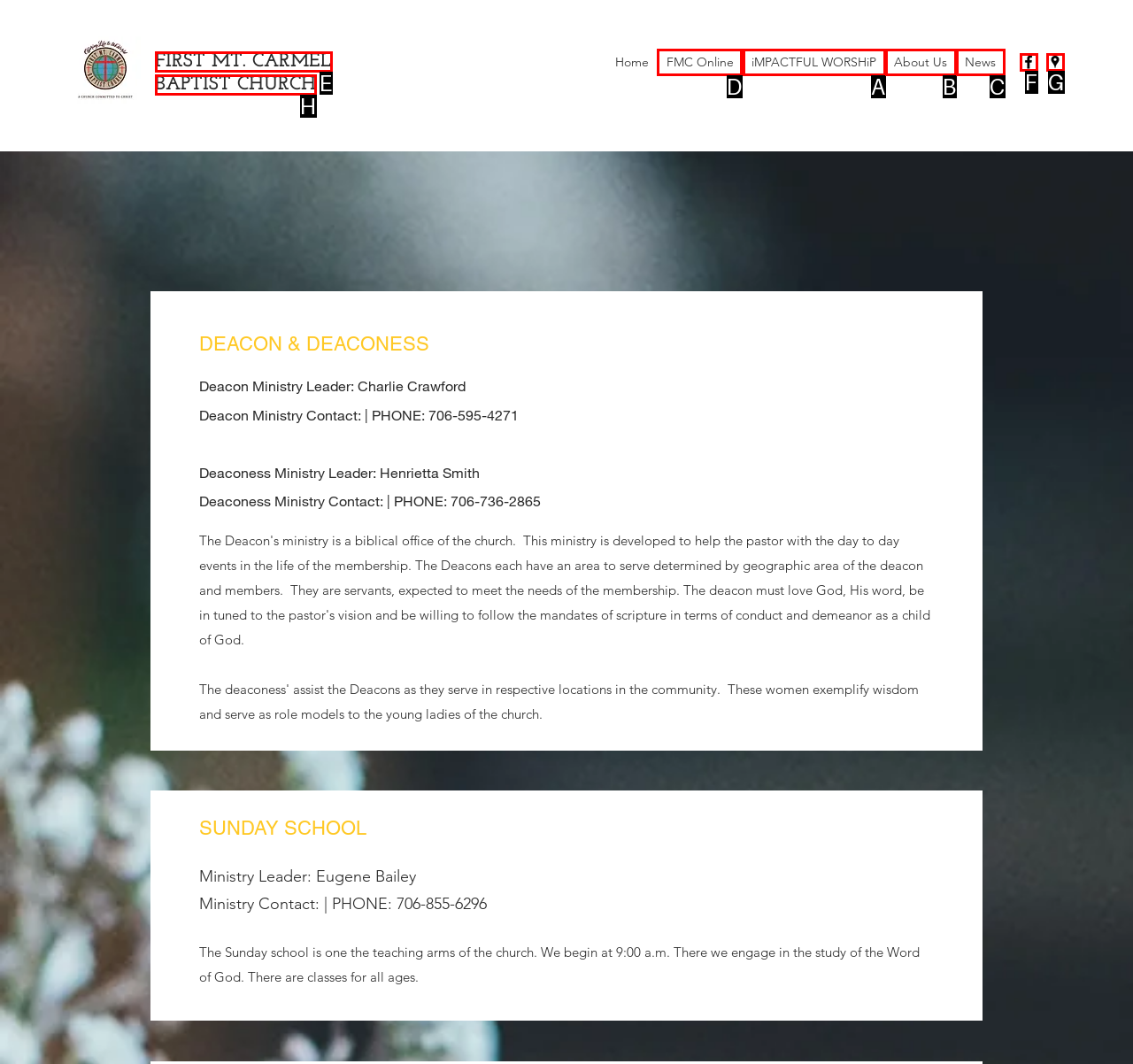For the task "View FMC Online", which option's letter should you click? Answer with the letter only.

D